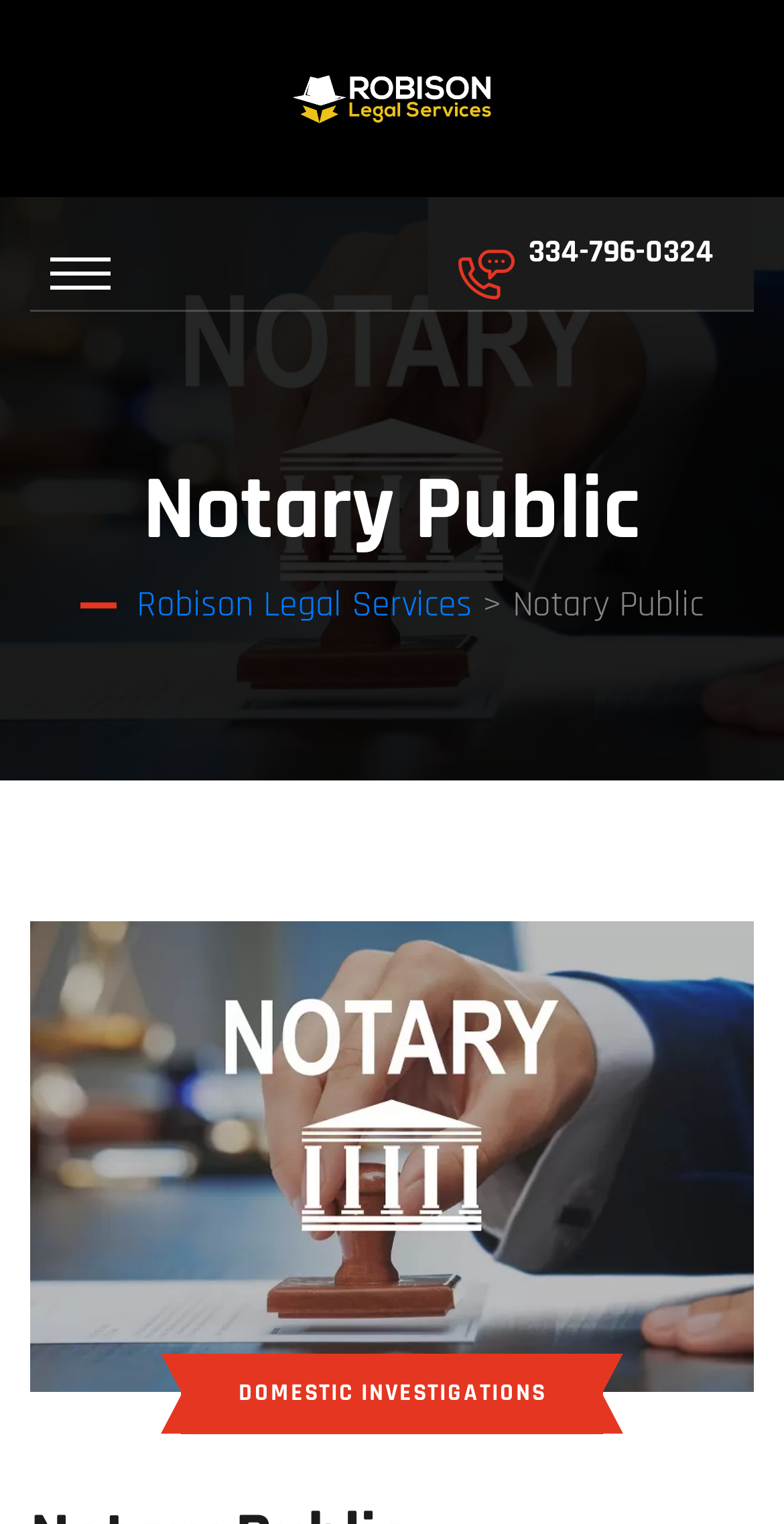Carefully observe the image and respond to the question with a detailed answer:
What service is provided by this company?

I found the service provided by looking at the middle section of the webpage, where I saw a heading element with the text 'Notary Public'.